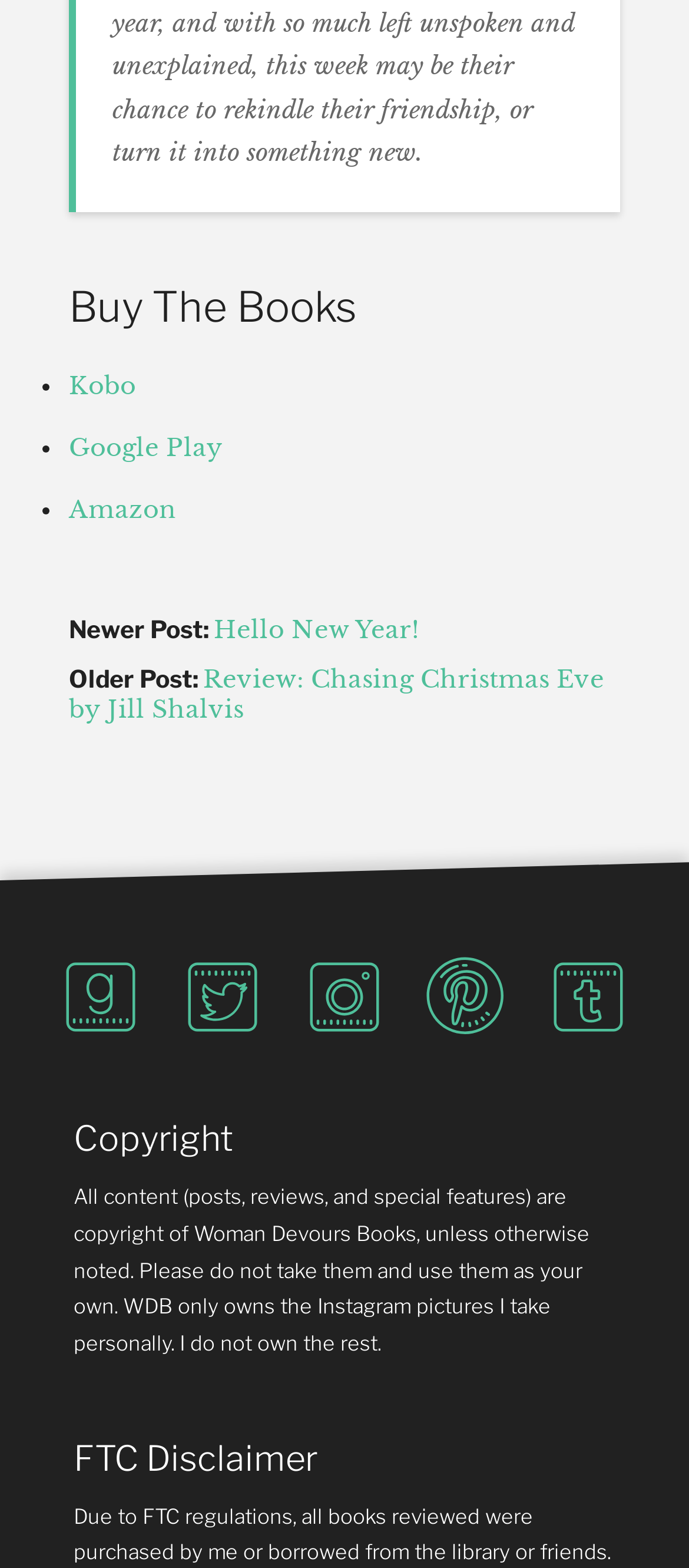Find the bounding box coordinates for the area that should be clicked to accomplish the instruction: "Click on 'Kobo'".

[0.1, 0.237, 0.197, 0.256]